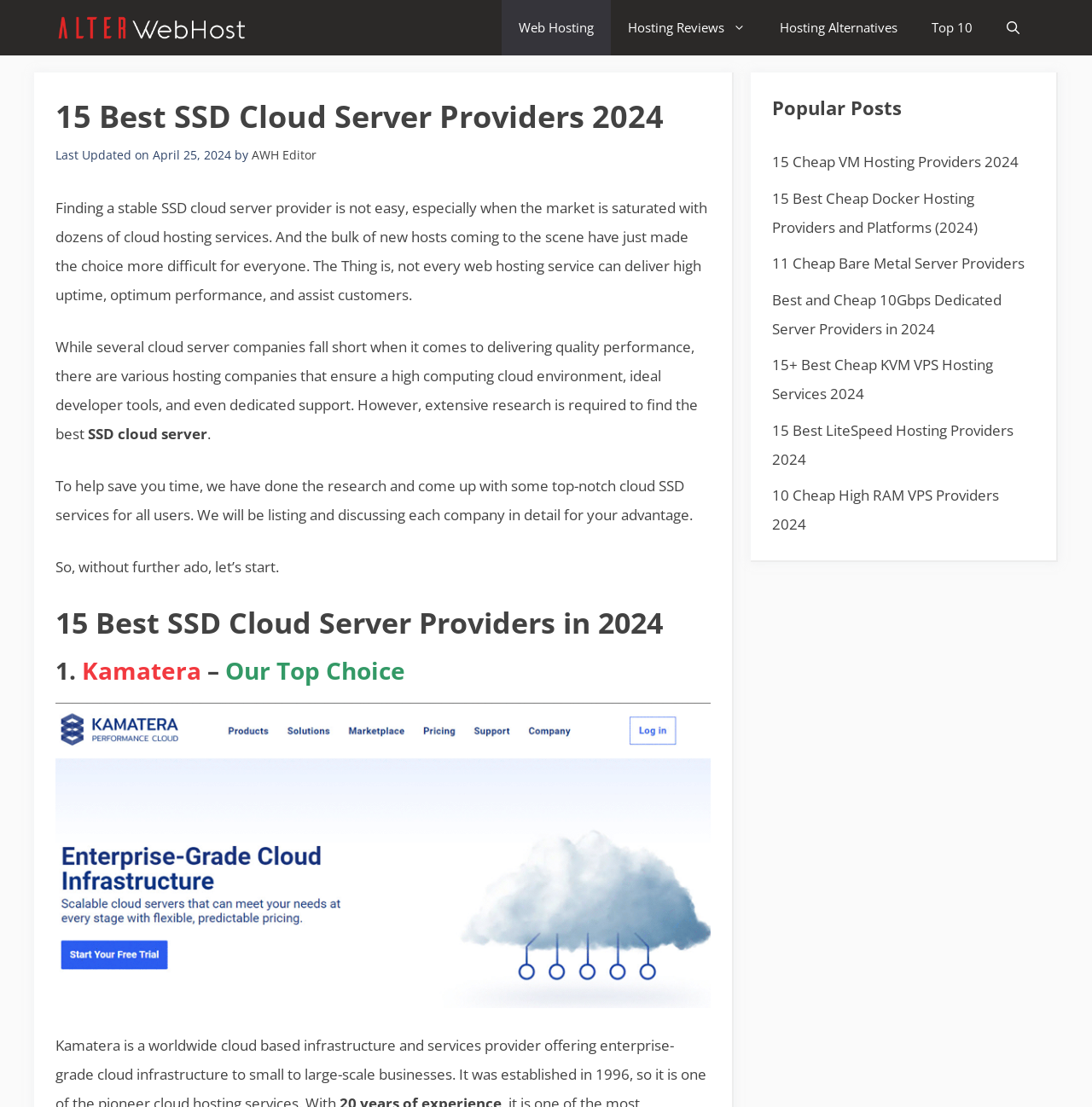Answer the question with a brief word or phrase:
What is the date of the latest article?

April 25, 2024